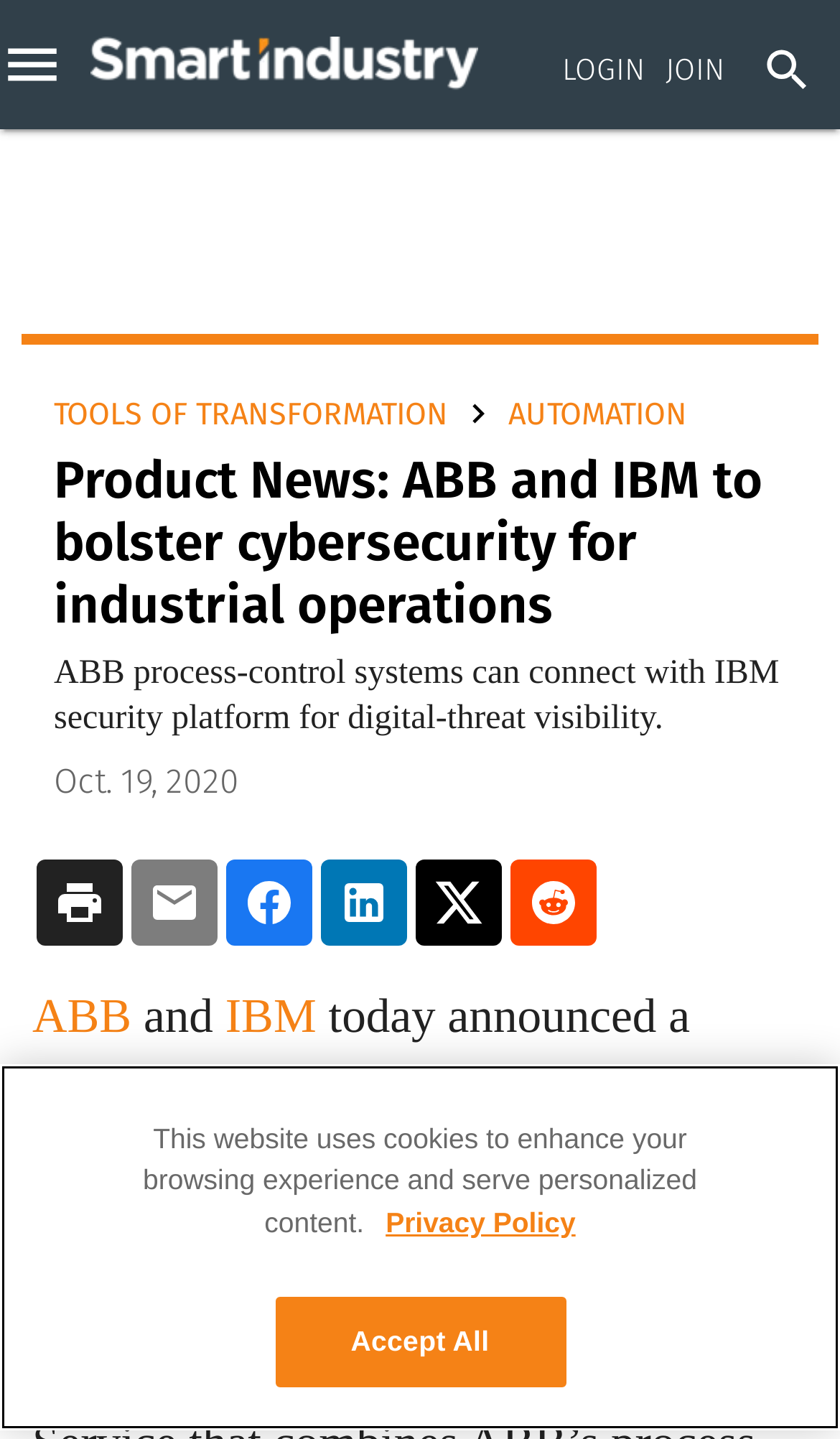Review the image closely and give a comprehensive answer to the question: How many buttons are in the cookie banner?

I found the button in the cookie banner, which is the 'Accept All' button. There is only one button in the cookie banner.